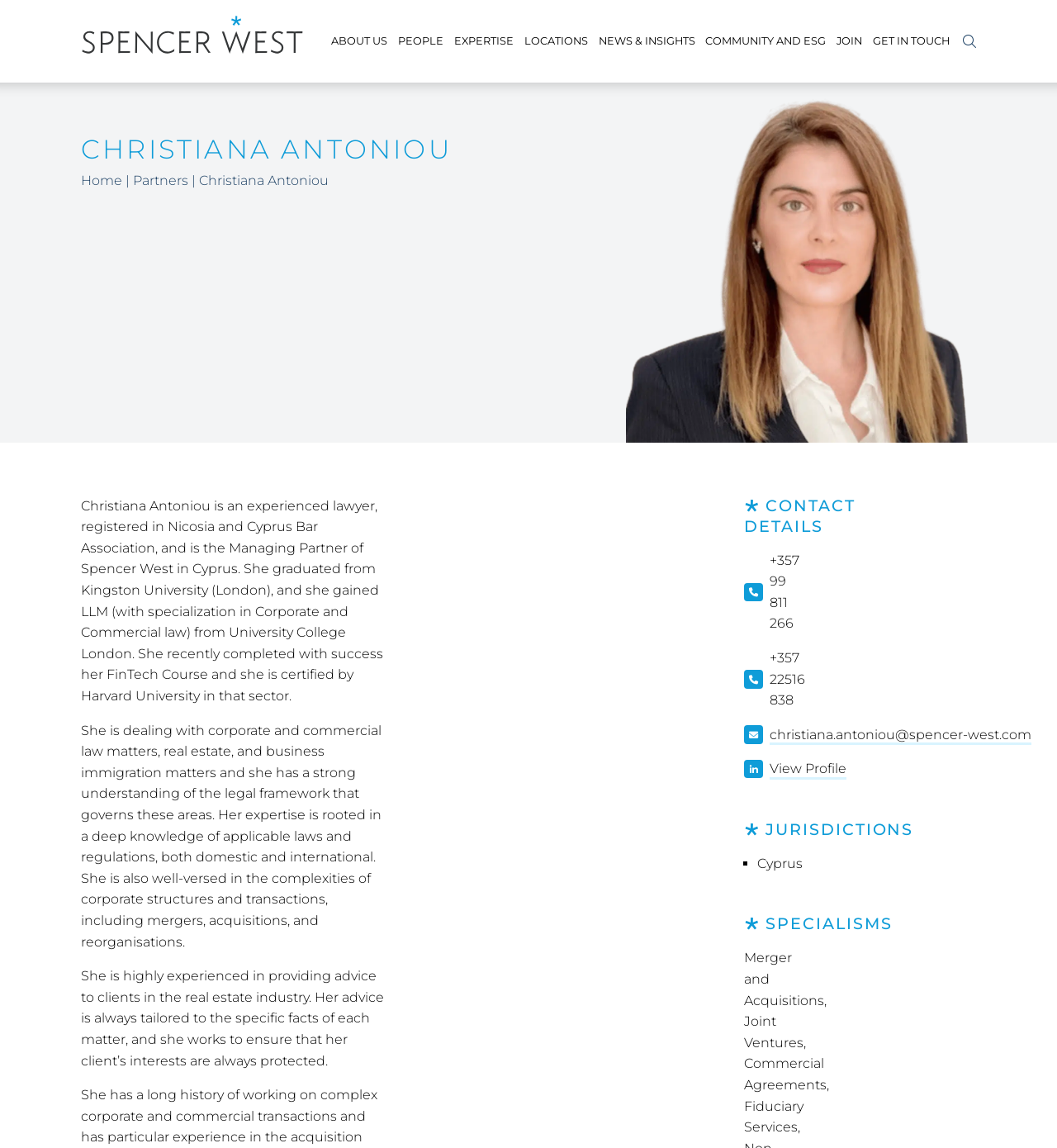Provide the bounding box coordinates of the HTML element described by the text: "+357 99 811 266". The coordinates should be in the format [left, top, right, bottom] with values between 0 and 1.

[0.704, 0.479, 0.76, 0.552]